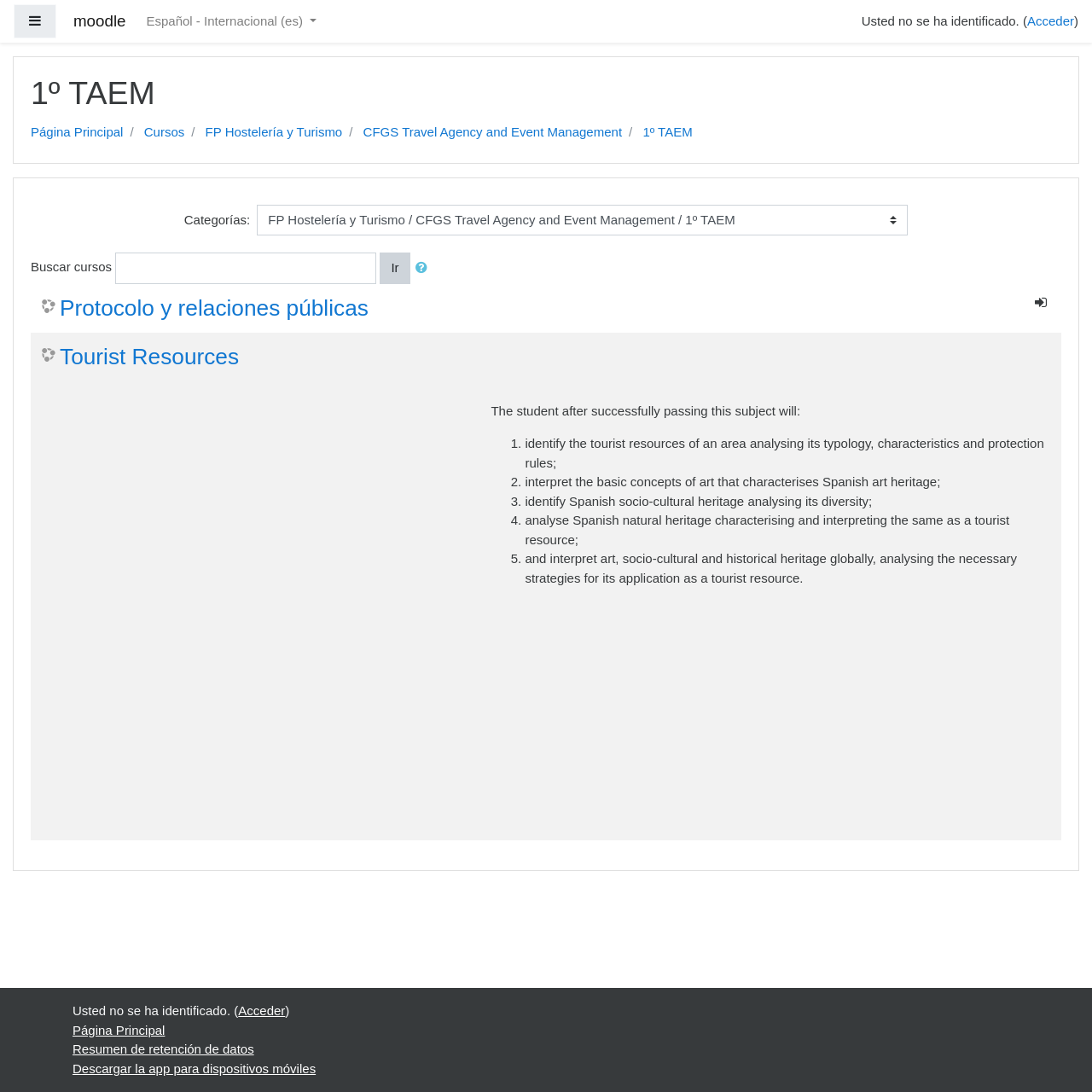Please pinpoint the bounding box coordinates for the region I should click to adhere to this instruction: "Access the course page of 1º TAEM".

[0.589, 0.114, 0.634, 0.127]